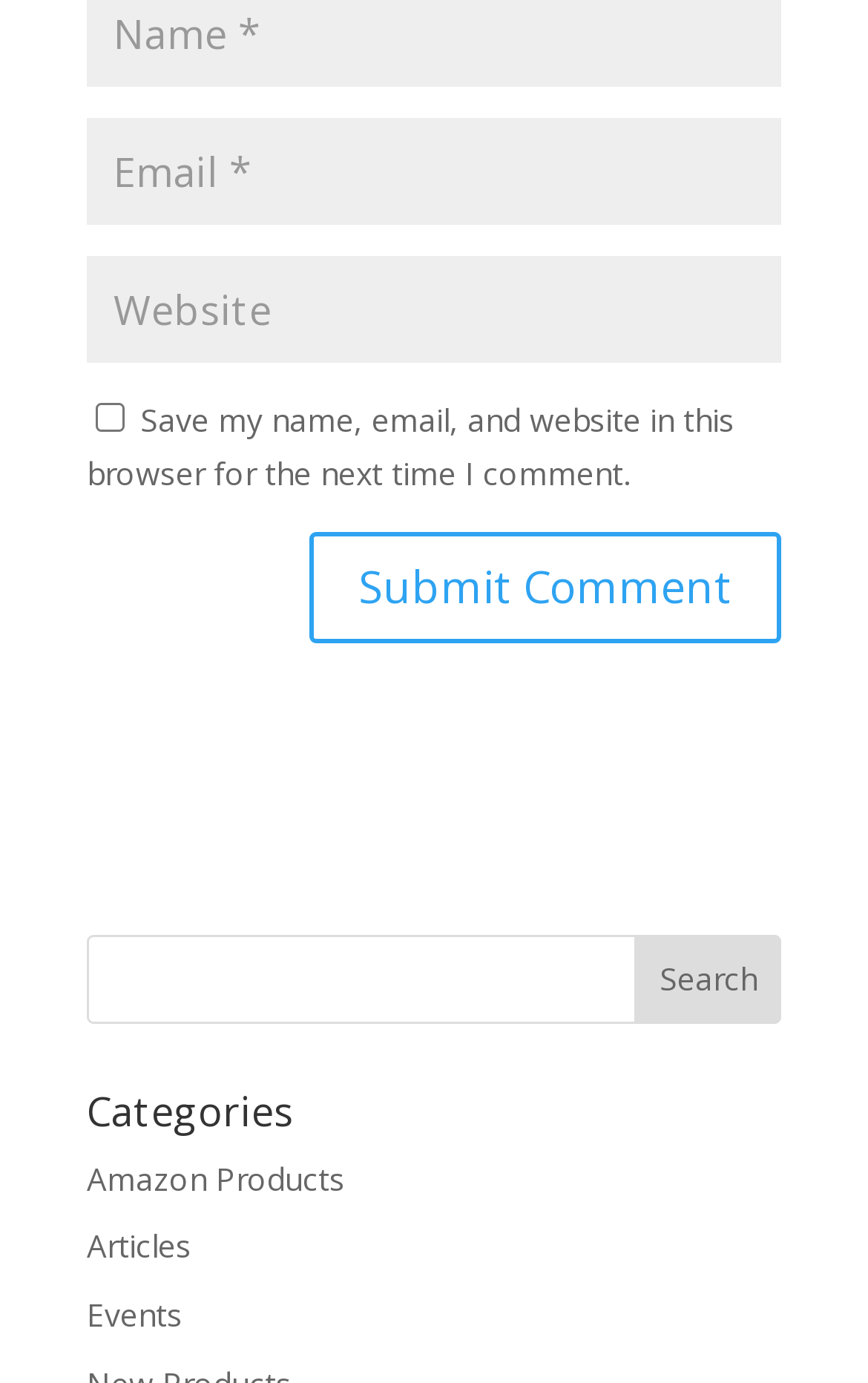What is the purpose of the search bar?
Give a one-word or short phrase answer based on the image.

Search the website